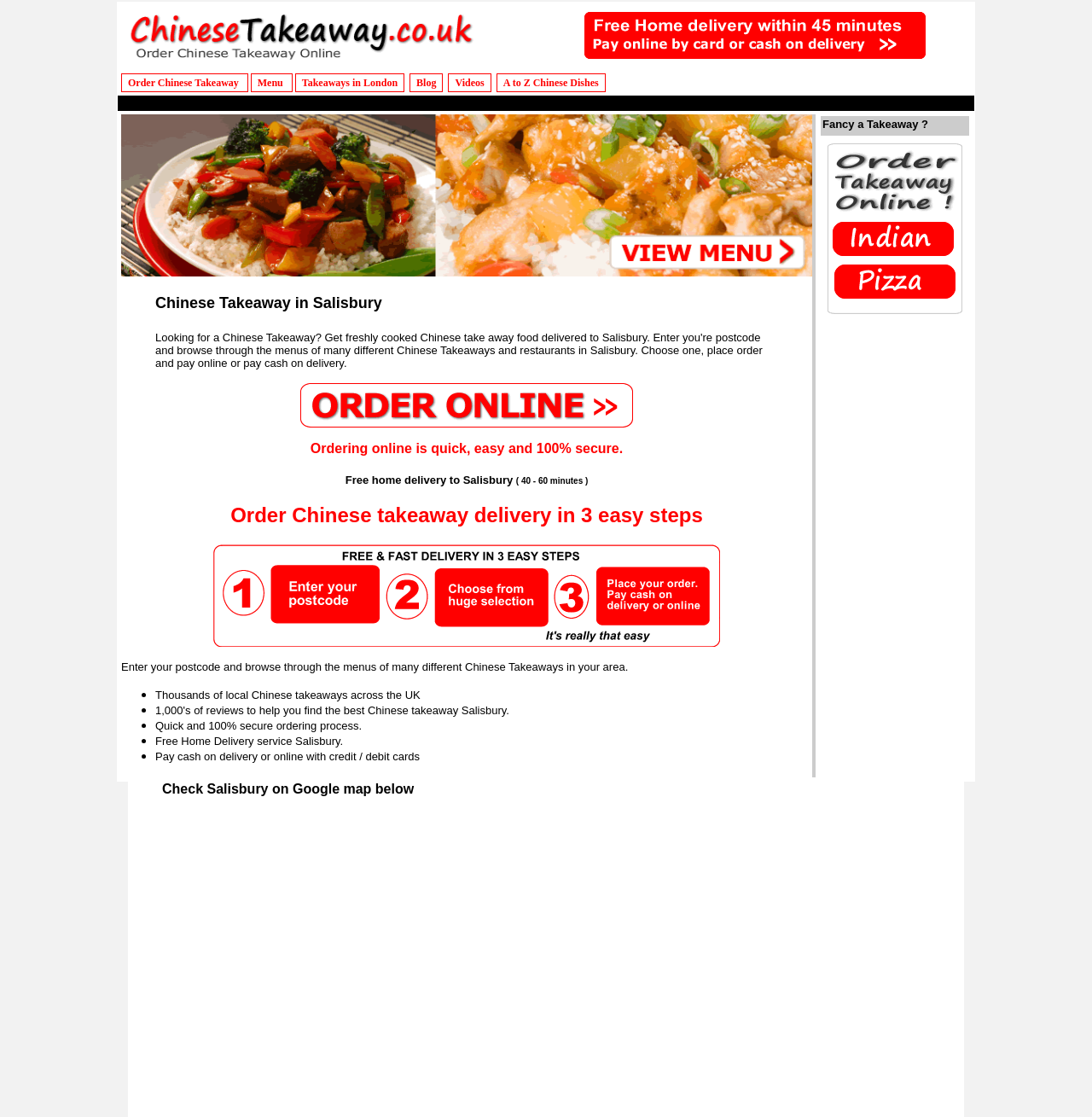Identify the bounding box coordinates for the UI element described as follows: alt="Chinese Takeaway". Use the format (top-left x, top-left y, bottom-right x, bottom-right y) and ensure all values are floating point numbers between 0 and 1.

[0.11, 0.05, 0.488, 0.063]